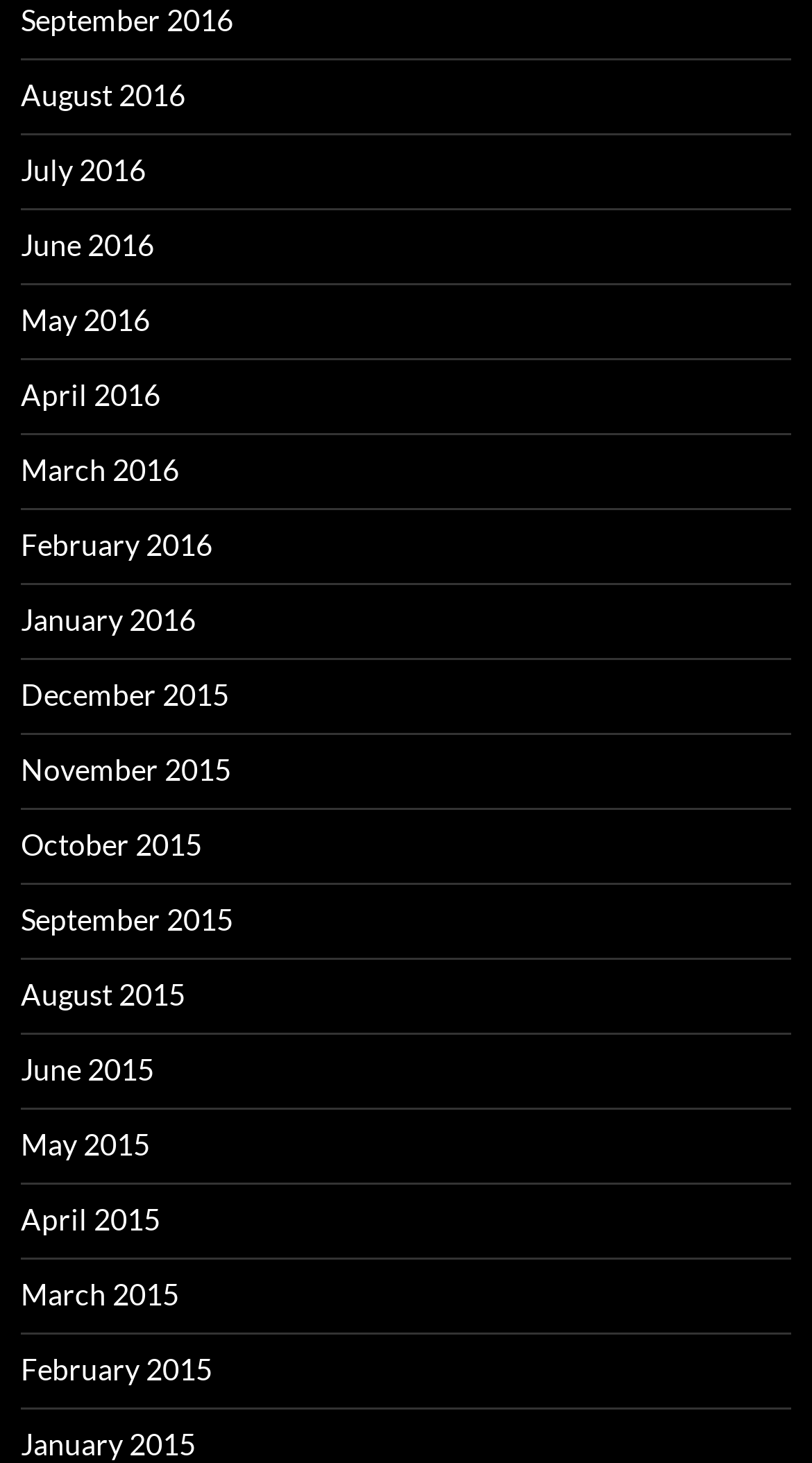Using the provided element description "May 2016", determine the bounding box coordinates of the UI element.

[0.026, 0.206, 0.185, 0.231]